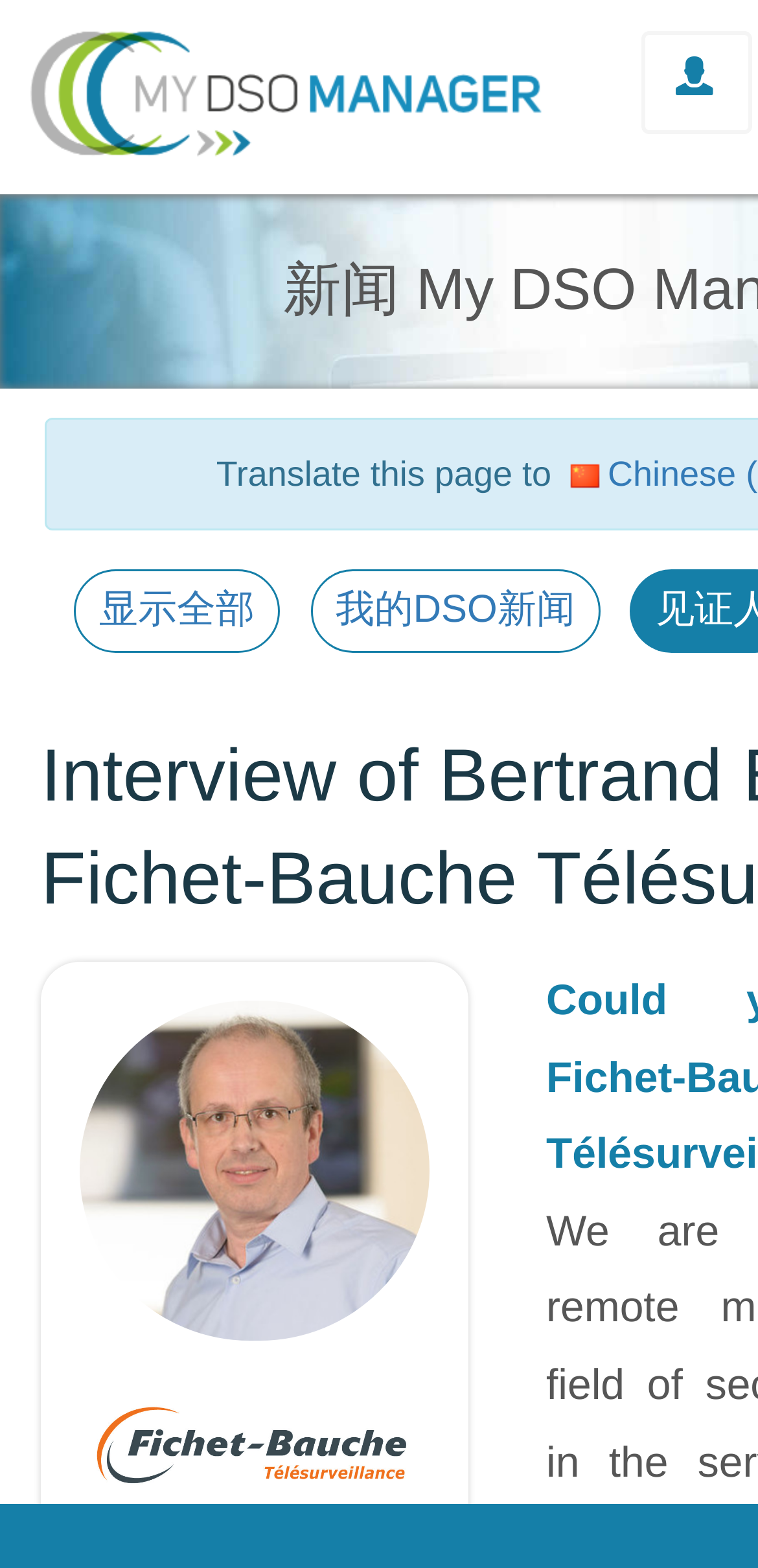Find the bounding box of the element with the following description: "parent_node: CN". The coordinates must be four float numbers between 0 and 1, formatted as [left, top, right, bottom].

[0.0, 0.019, 0.754, 0.1]